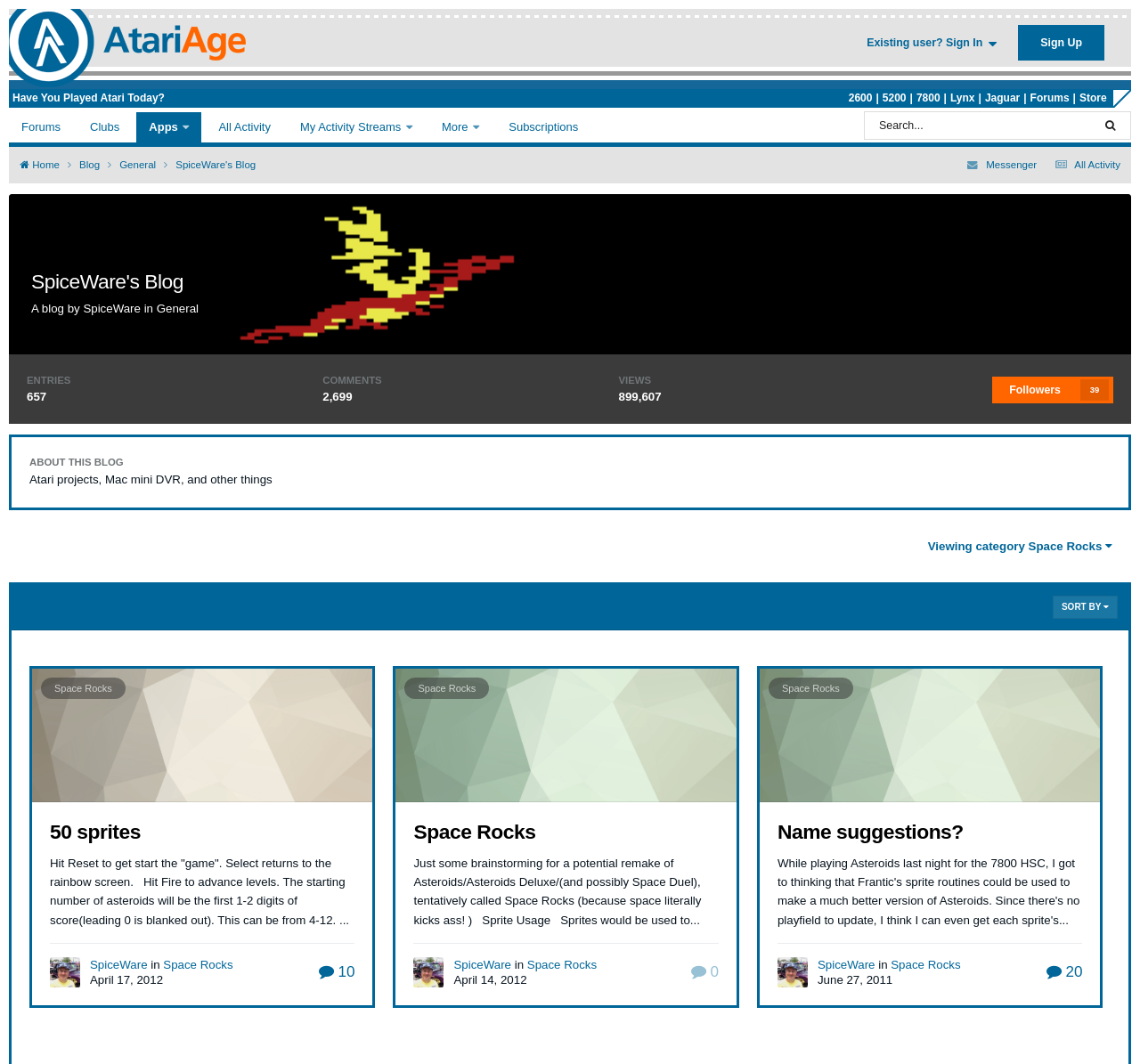Determine the bounding box coordinates of the element that should be clicked to execute the following command: "Sign In".

[0.742, 0.023, 0.893, 0.057]